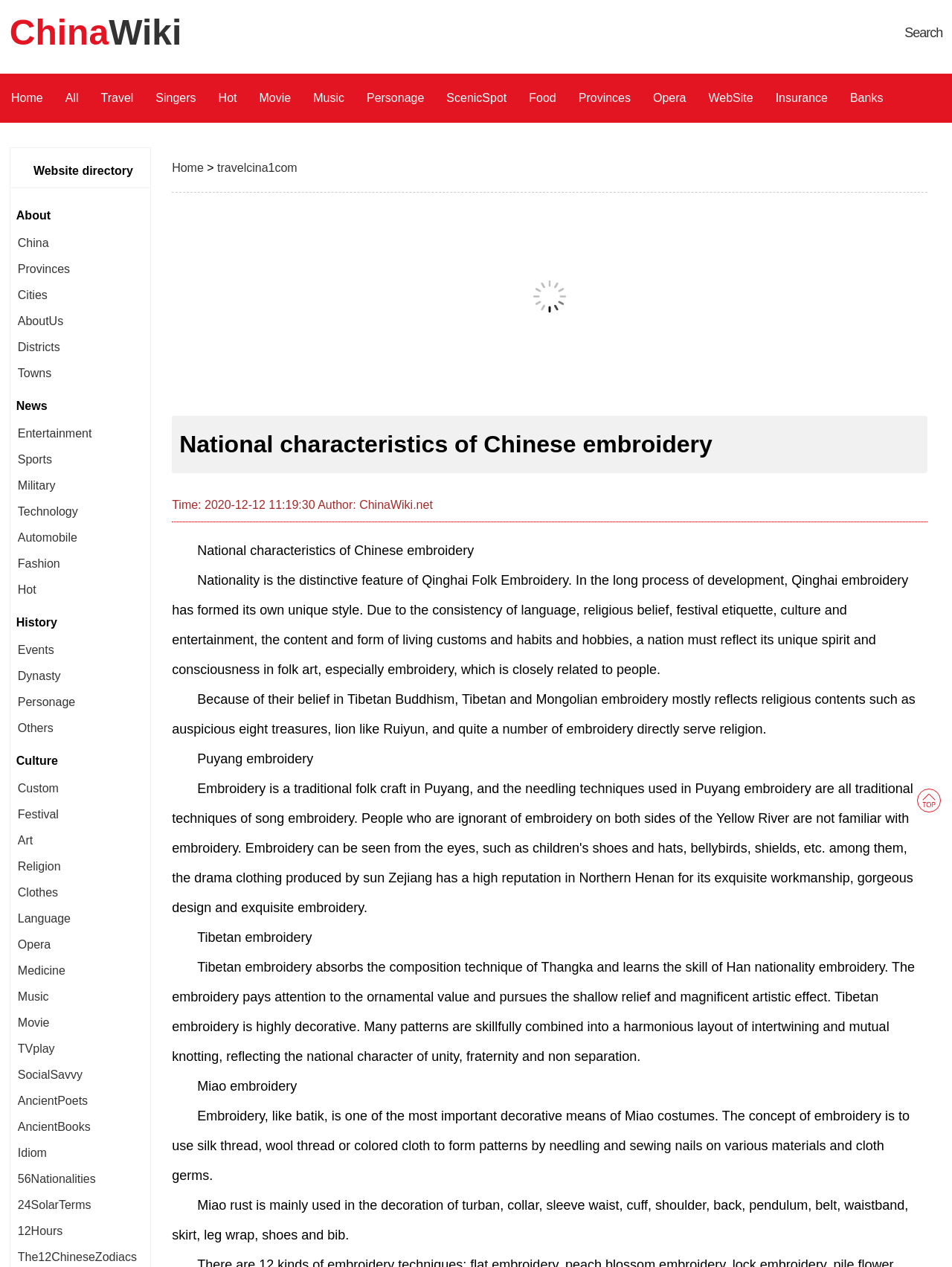Locate the bounding box coordinates of the clickable element to fulfill the following instruction: "Learn about 'Miao embroidery'". Provide the coordinates as four float numbers between 0 and 1 in the format [left, top, right, bottom].

[0.207, 0.851, 0.312, 0.863]